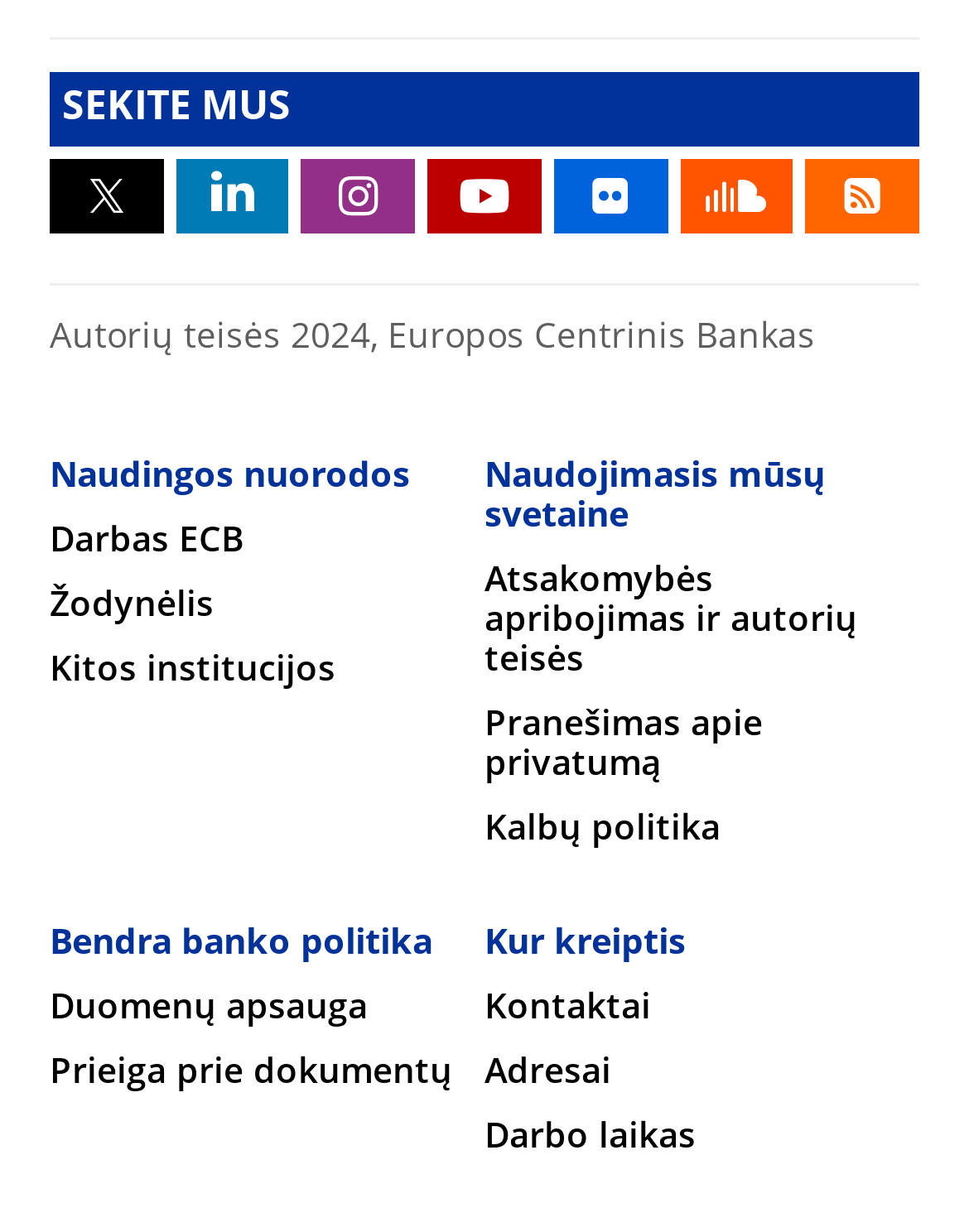How many links are there under 'Naudingos nuorodos'?
Using the visual information, reply with a single word or short phrase.

3